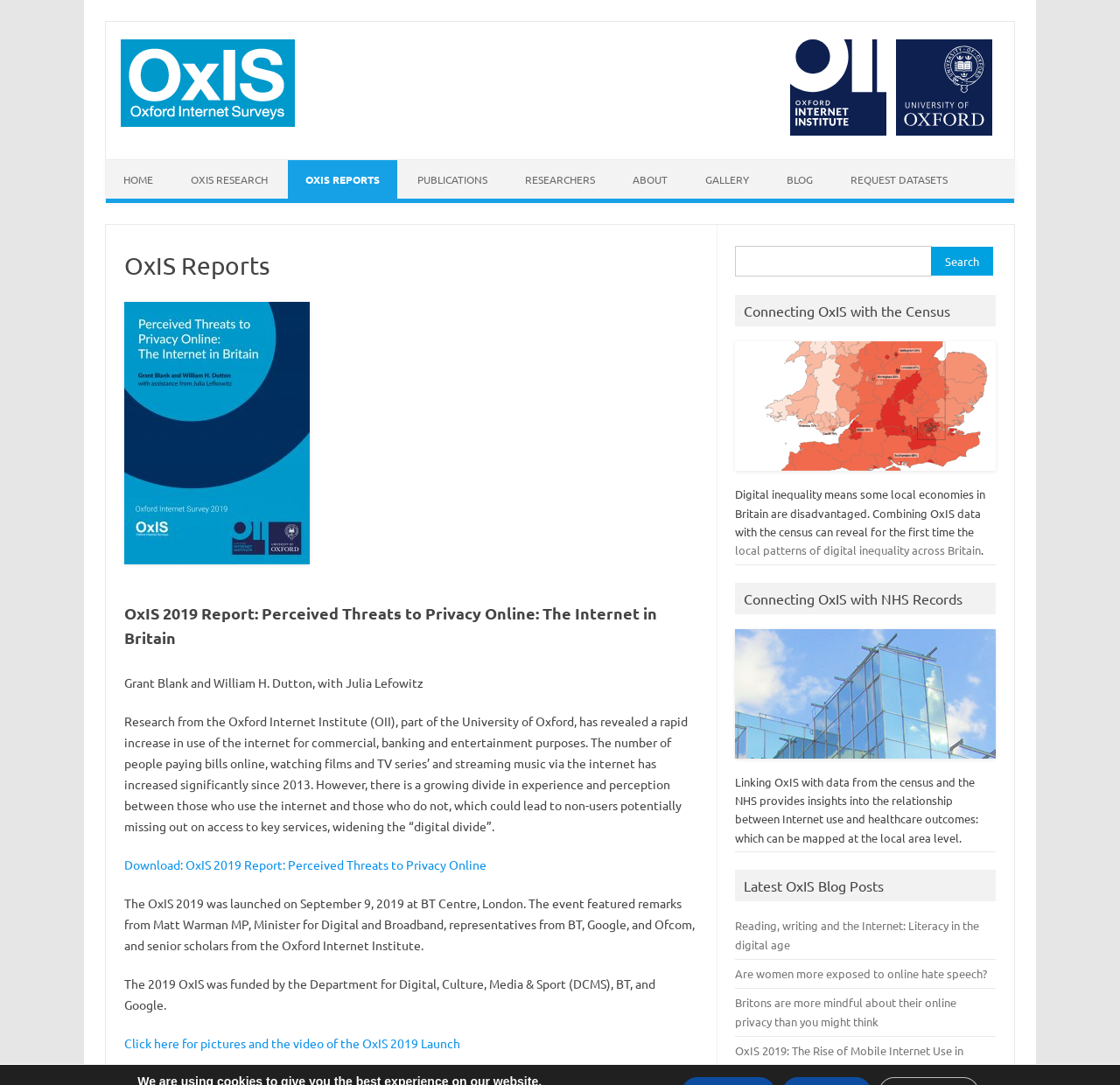Locate the bounding box coordinates of the element you need to click to accomplish the task described by this instruction: "Download OxIS 2019 Report".

[0.111, 0.79, 0.434, 0.804]